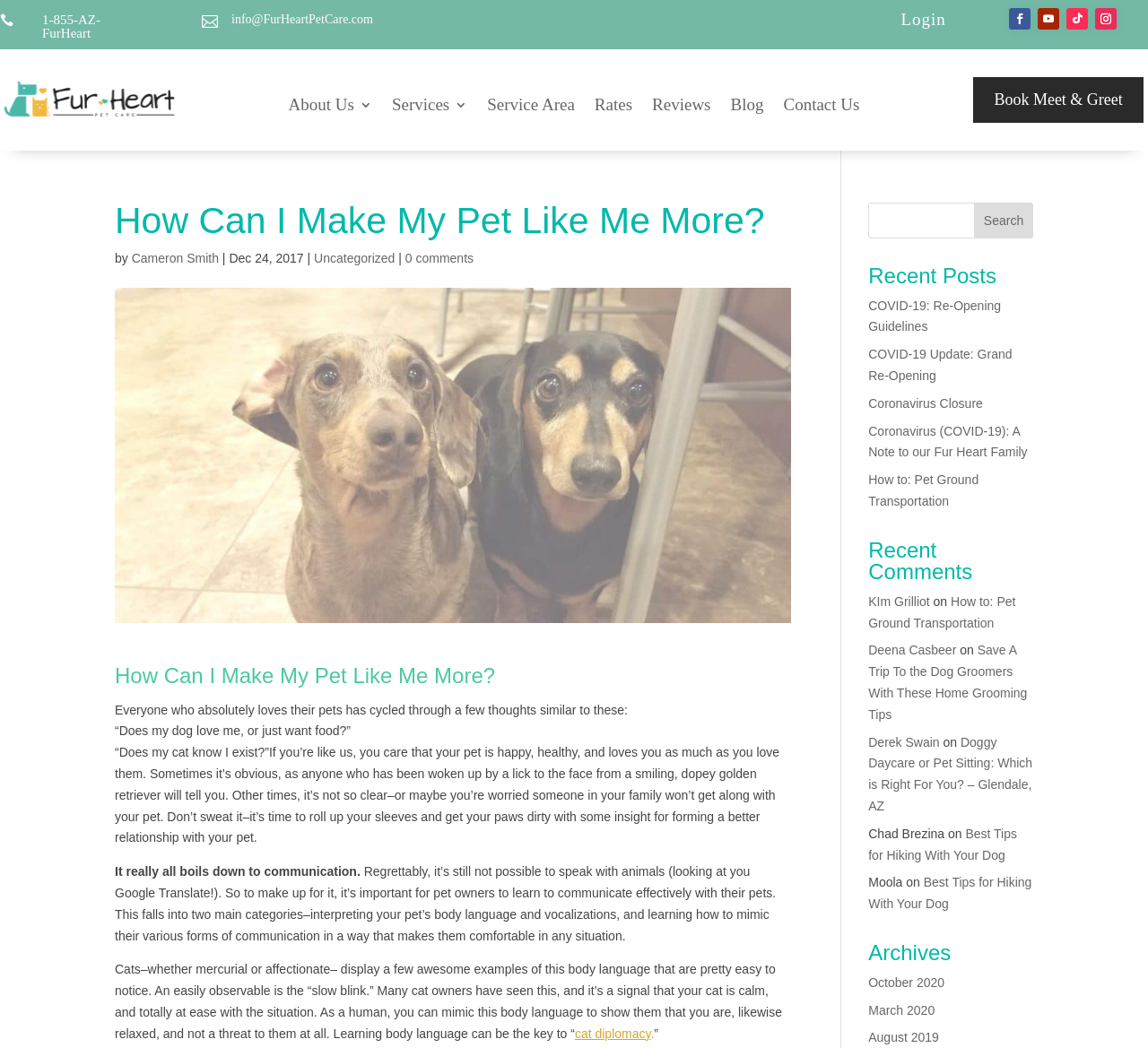Indicate the bounding box coordinates of the element that must be clicked to execute the instruction: "Click on Facebook". The coordinates should be given as four float numbers between 0 and 1, i.e., [left, top, right, bottom].

None